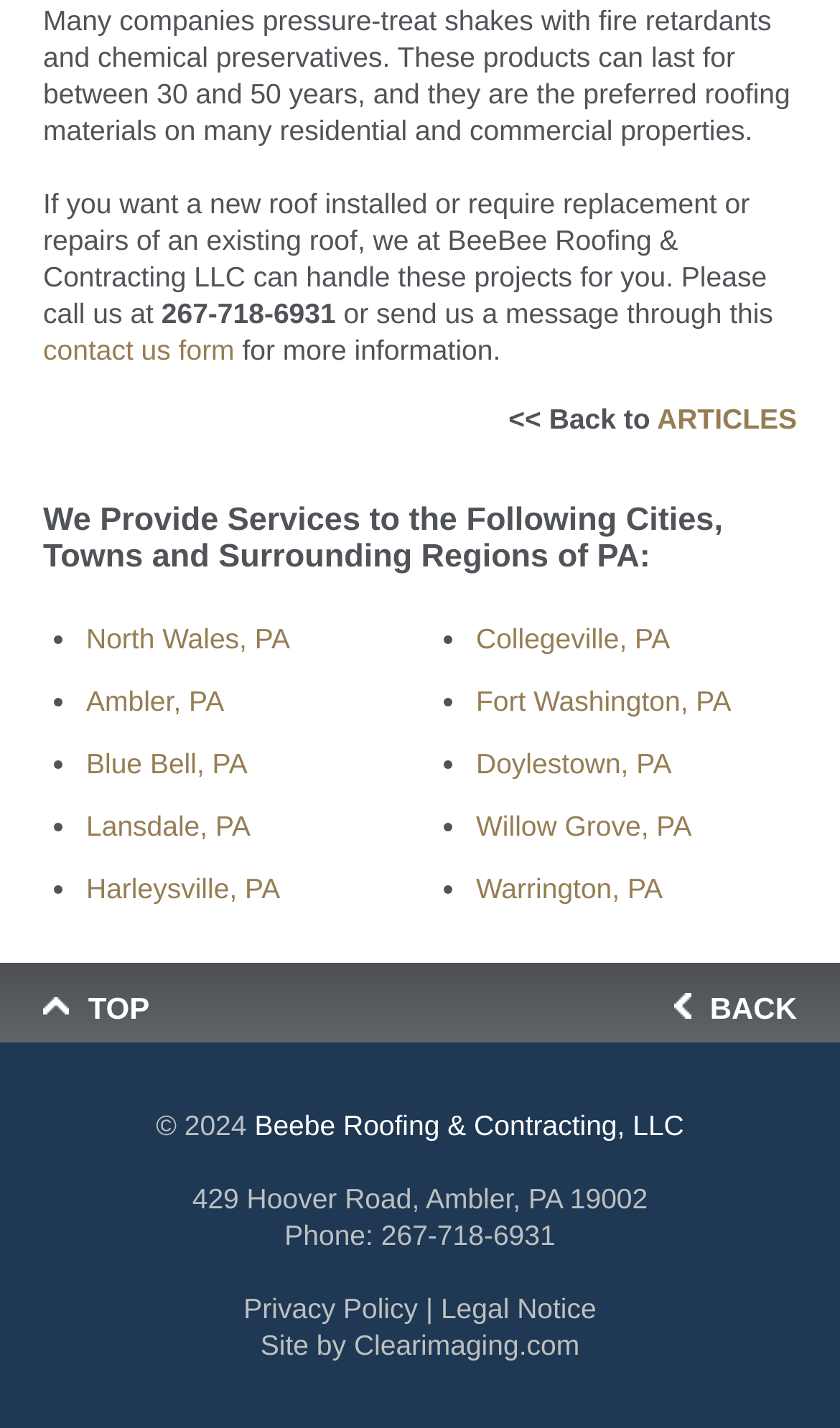Specify the bounding box coordinates for the region that must be clicked to perform the given instruction: "Go to the top of the page".

[0.0, 0.673, 0.229, 0.729]